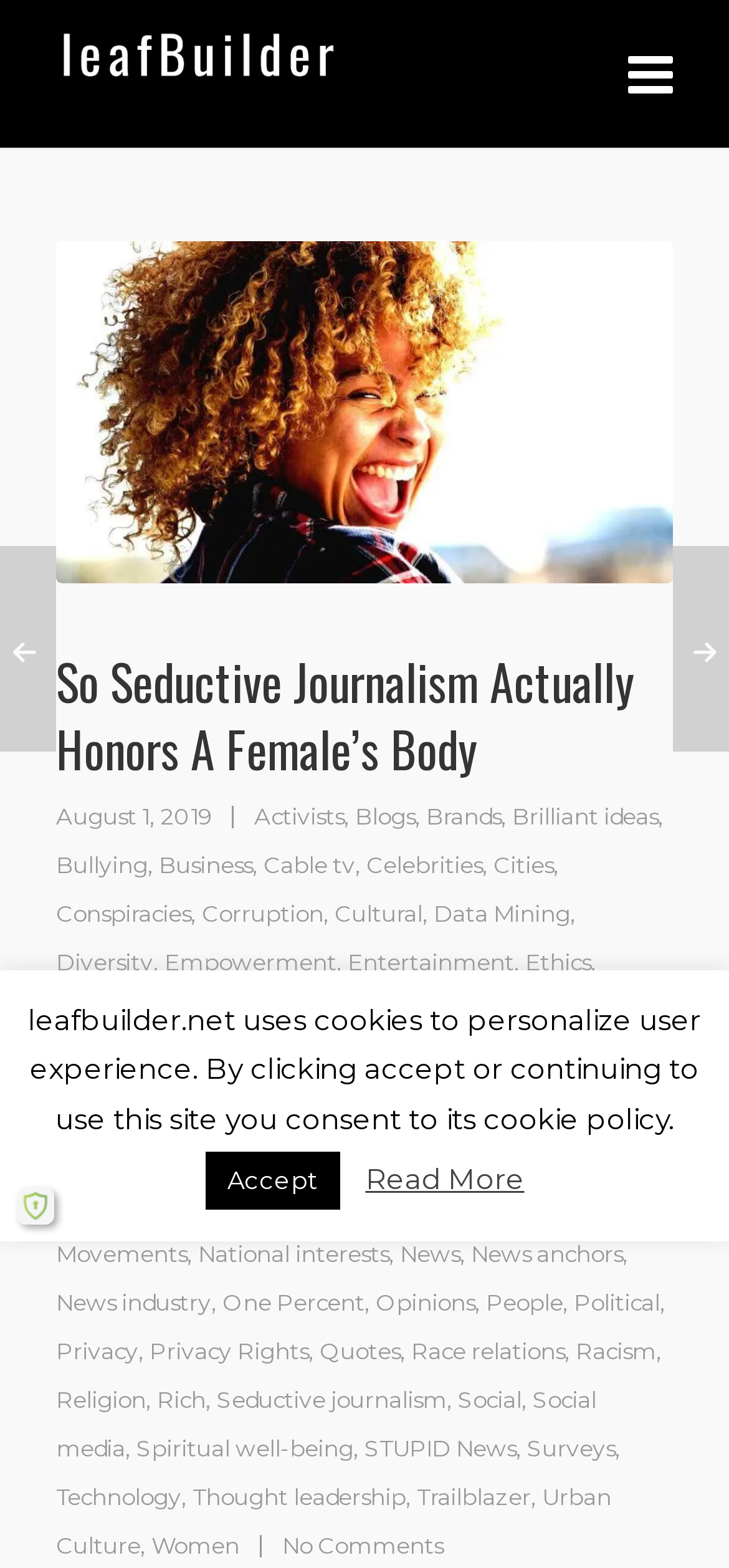Bounding box coordinates are specified in the format (top-left x, top-left y, bottom-right x, bottom-right y). All values are floating point numbers bounded between 0 and 1. Please provide the bounding box coordinate of the region this sentence describes: Freedom of Speech

[0.077, 0.636, 0.369, 0.654]